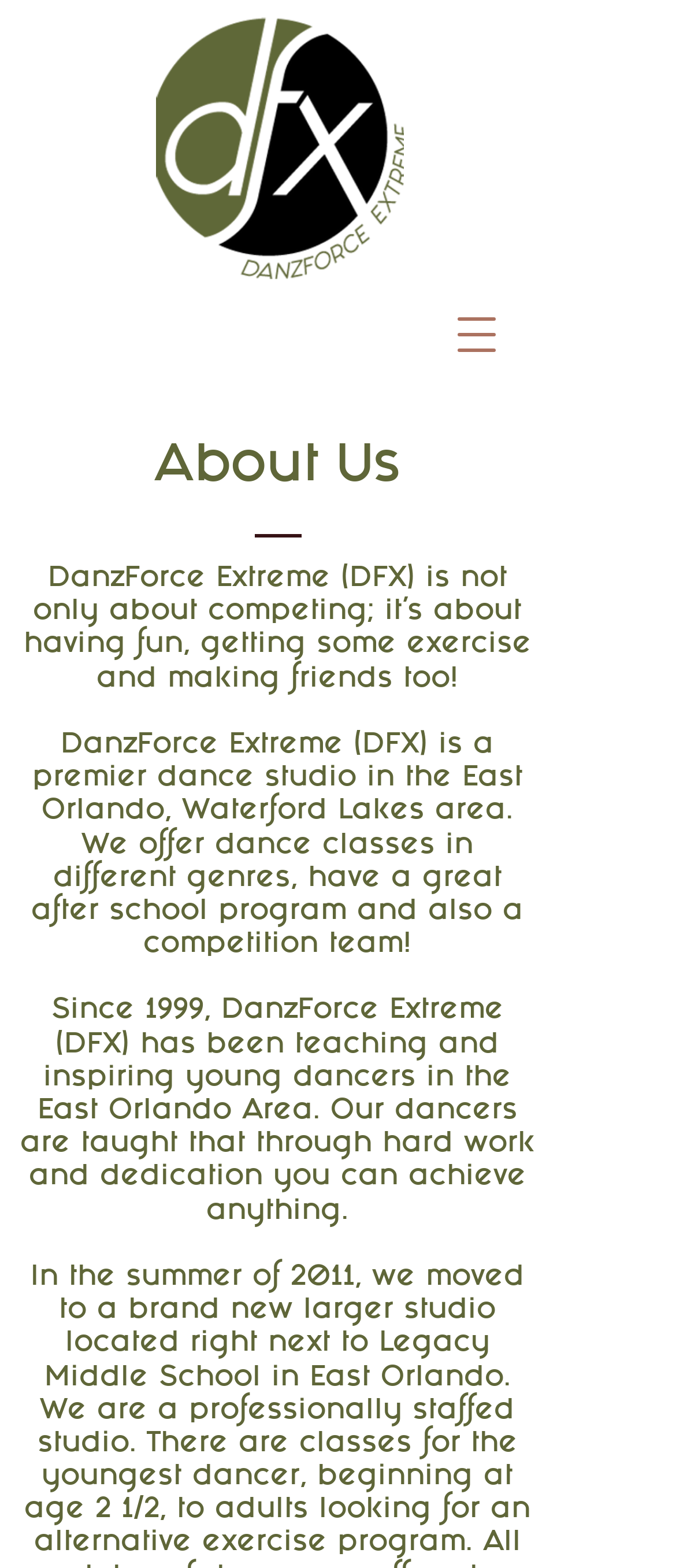What is offered at DanzForce Extreme?
Based on the image, respond with a single word or phrase.

Dance classes and after-school program